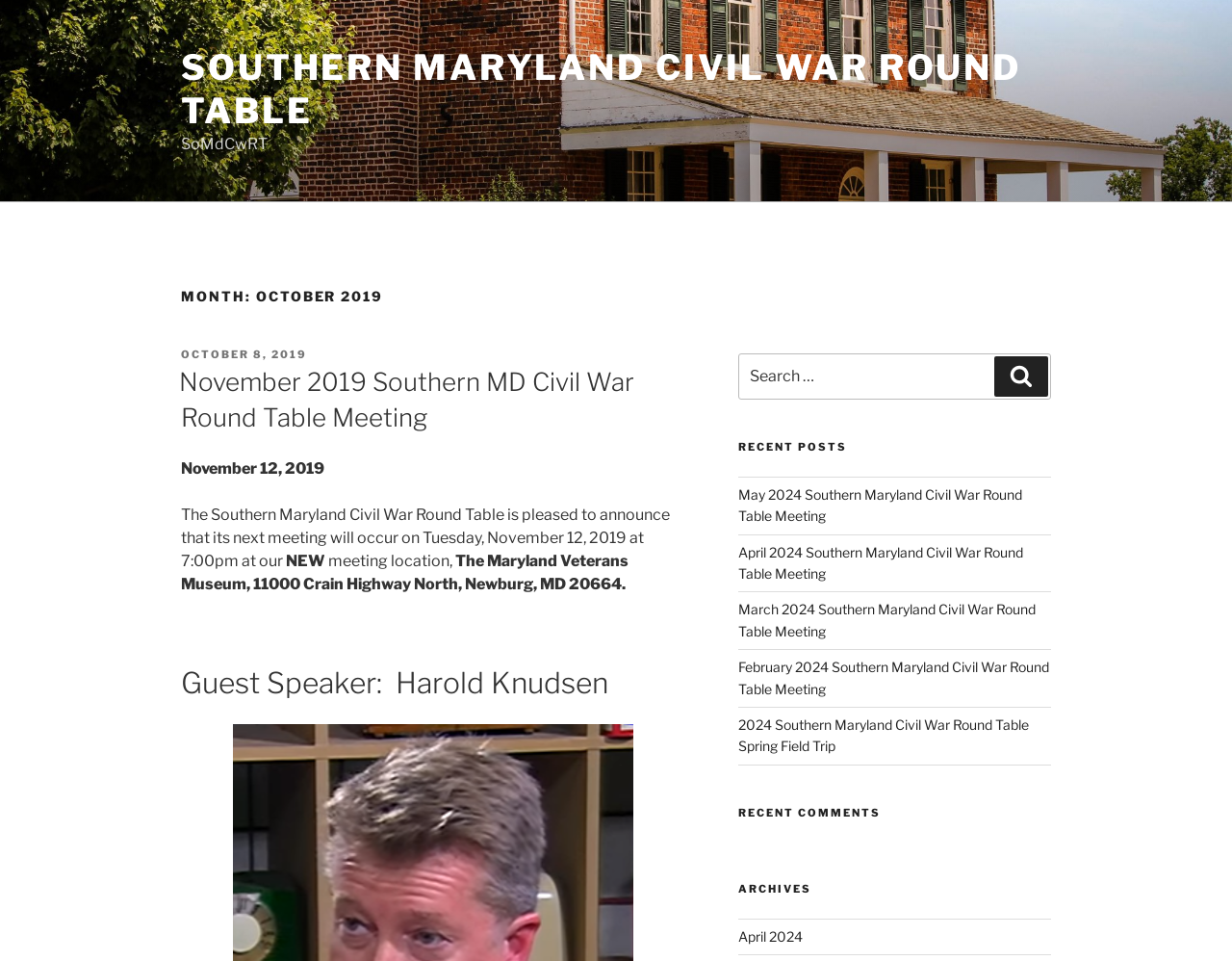Generate the title text from the webpage.

MONTH: OCTOBER 2019